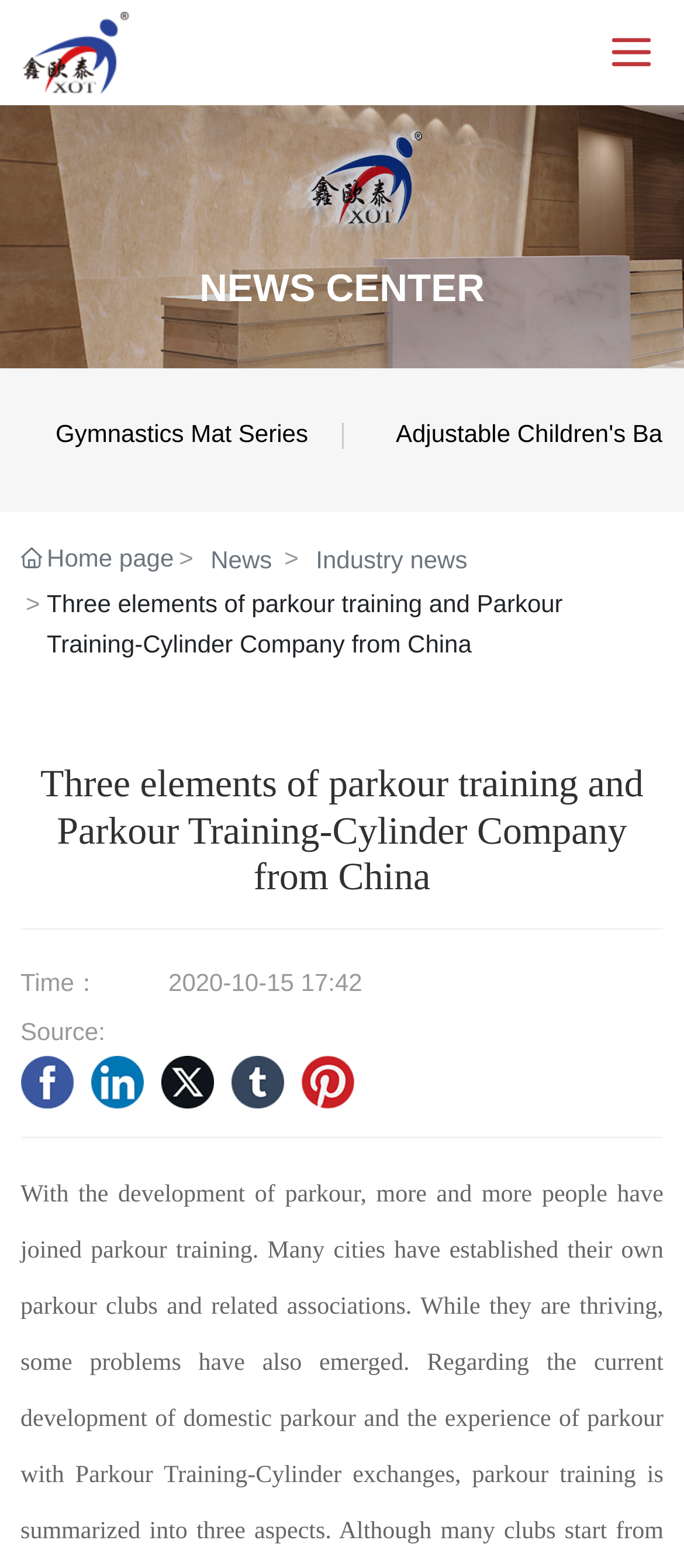Please determine the bounding box coordinates of the element's region to click for the following instruction: "Click ≡".

None